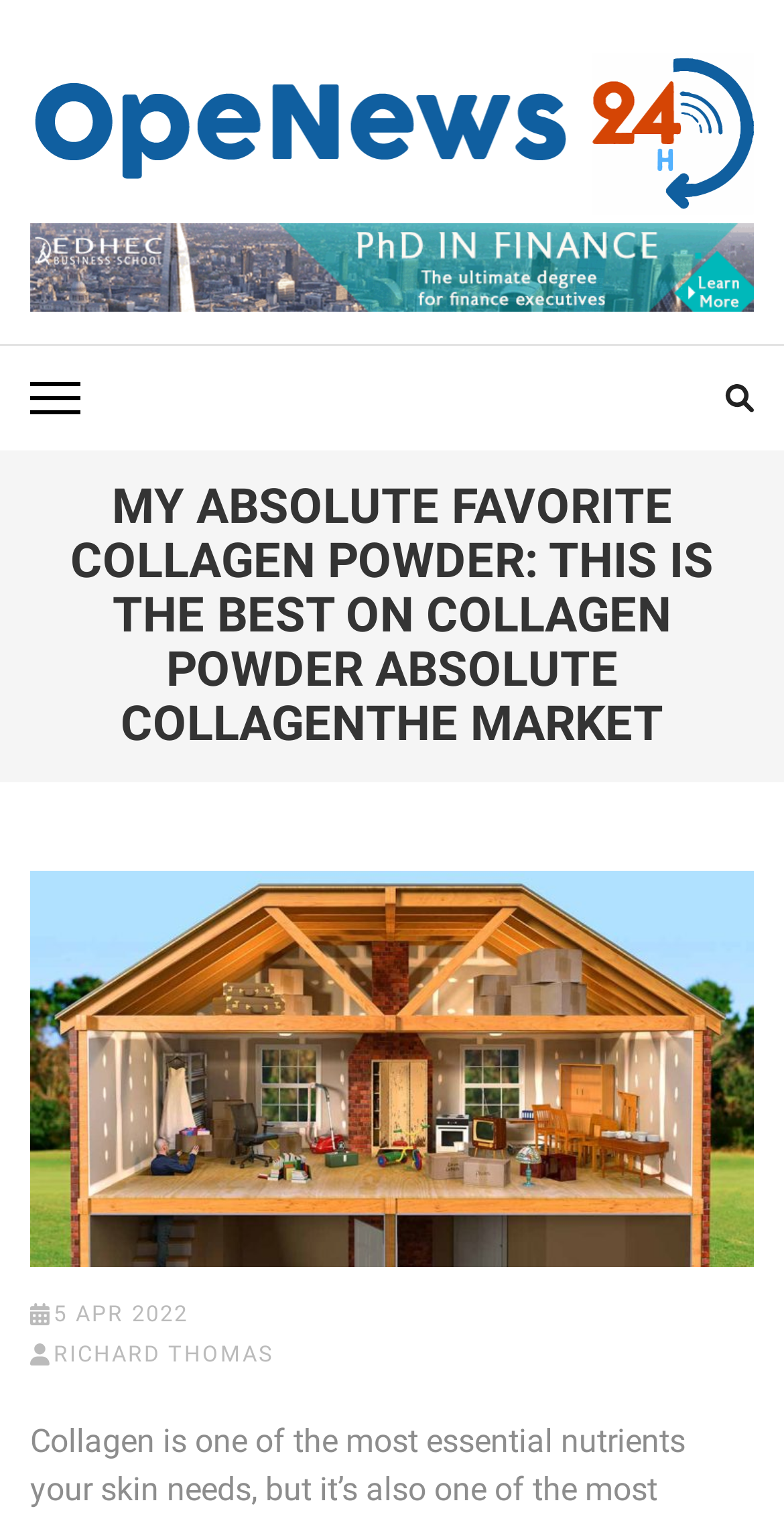Provide an in-depth description of the elements and layout of the webpage.

The webpage appears to be an article or blog post about collagen powder. At the top left, there is a logo of "OpeNews24" accompanied by a link to the website. Below the logo, there is a tagline "Unbiased News, Open Conversations". 

To the right of the logo, there is a smaller image, and above it, there is a link to "OPENEWS24". On the top right, there are two buttons, one of which is a search button.

The main content of the webpage is a heading that spans almost the entire width of the page, stating "MY ABSOLUTE FAVORITE COLLAGEN POWDER: THIS IS THE BEST ON COLLAGEN POWDER ABSOLUTE COLLAGENTHE MARKET". 

Below the heading, there is a section with a timestamp "5 APR 2022" and an author's name "RICHARD THOMAS".